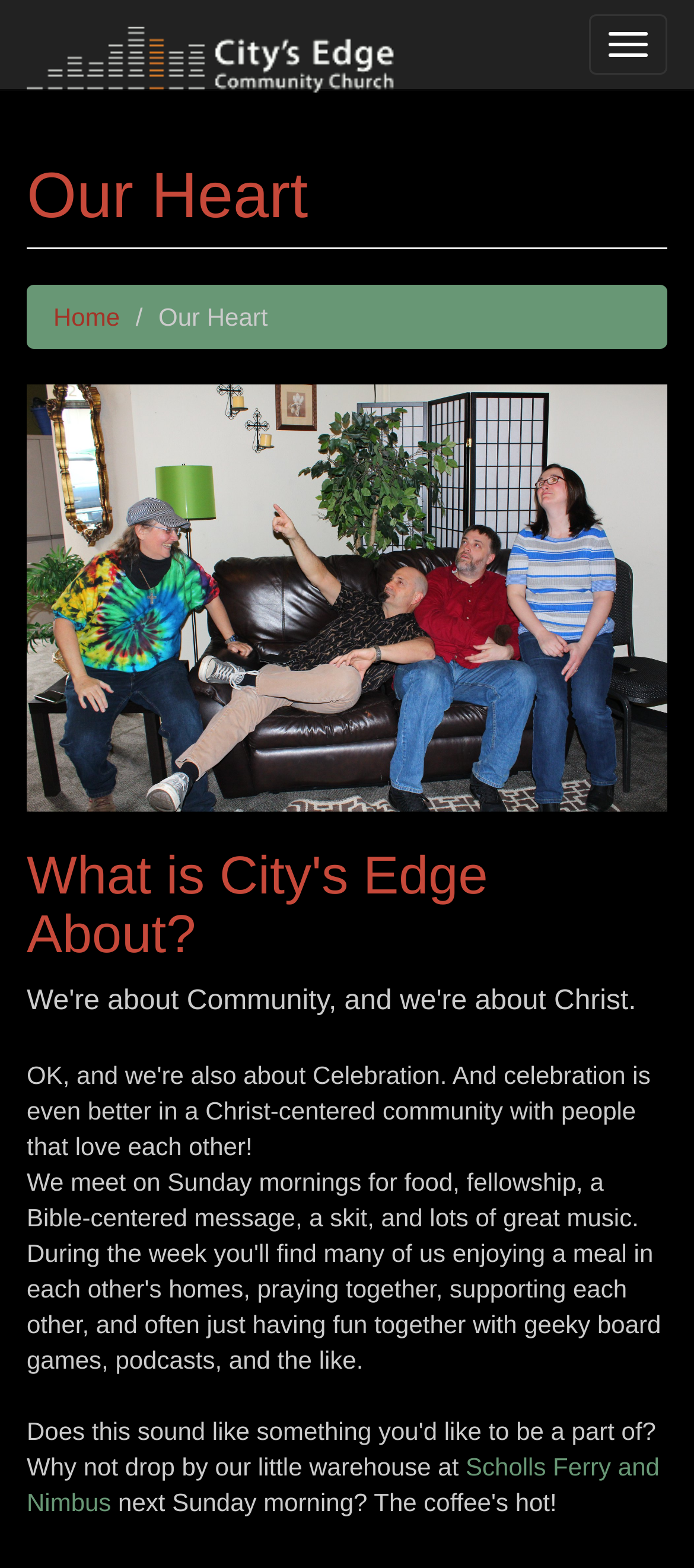Given the element description: "Scholls Ferry and Nimbus", predict the bounding box coordinates of this UI element. The coordinates must be four float numbers between 0 and 1, given as [left, top, right, bottom].

[0.038, 0.926, 0.95, 0.967]